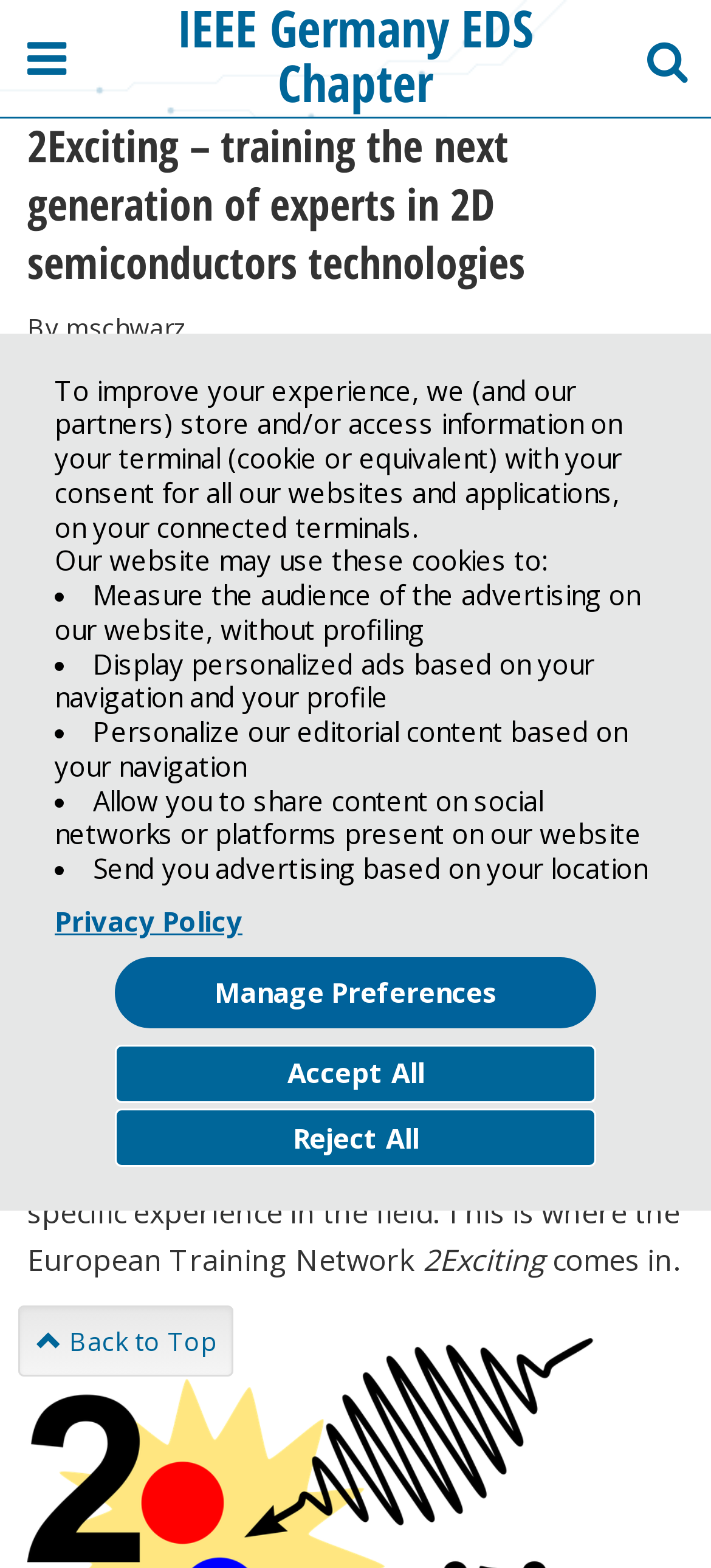Utilize the details in the image to give a detailed response to the question: What is the goal of the European Training Network?

The goal of the European Training Network is to raise a new generation of highly qualified researchers with specific experience in the field of 2D semiconductors, as mentioned in the text 'This is where the European Training Network comes in.' which is located in the main content area of the webpage.